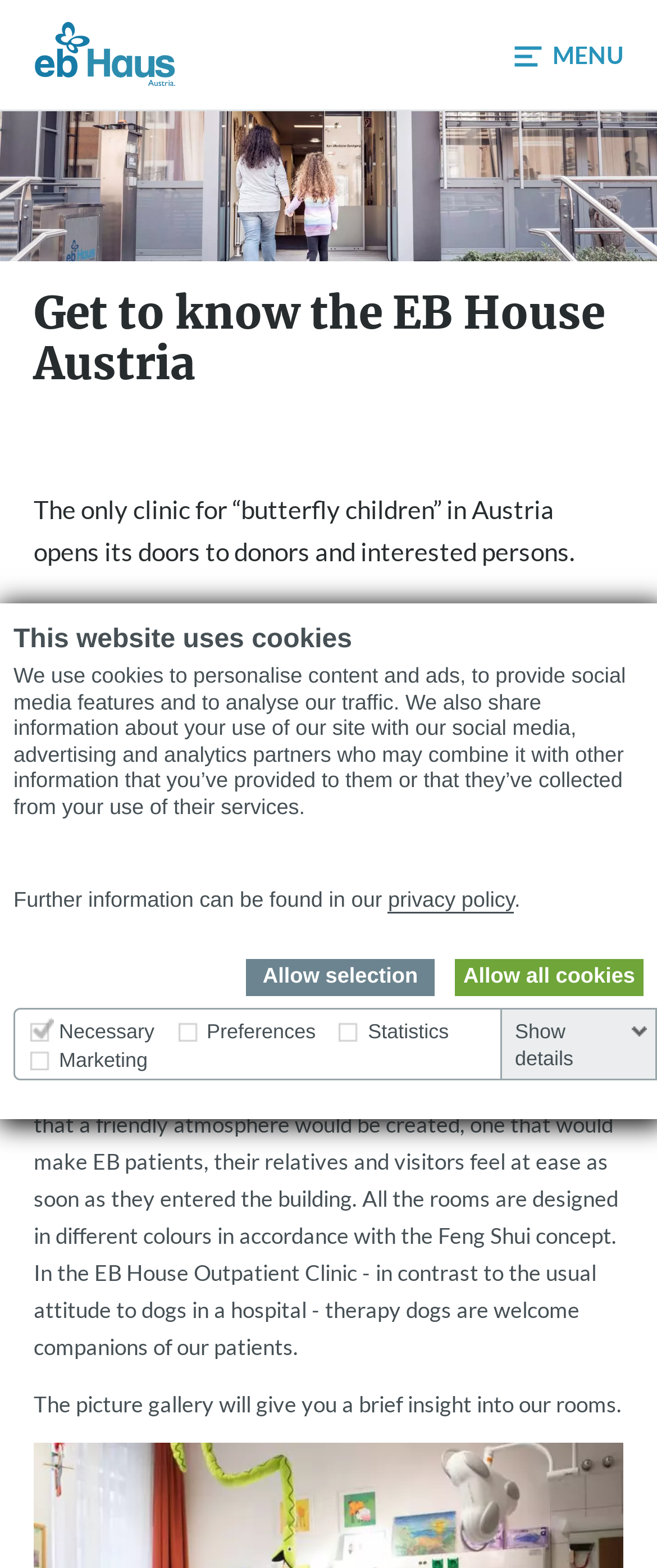Determine the bounding box coordinates for the UI element described. Format the coordinates as (top-left x, top-left y, bottom-right x, bottom-right y) and ensure all values are between 0 and 1. Element description: OpSec

None